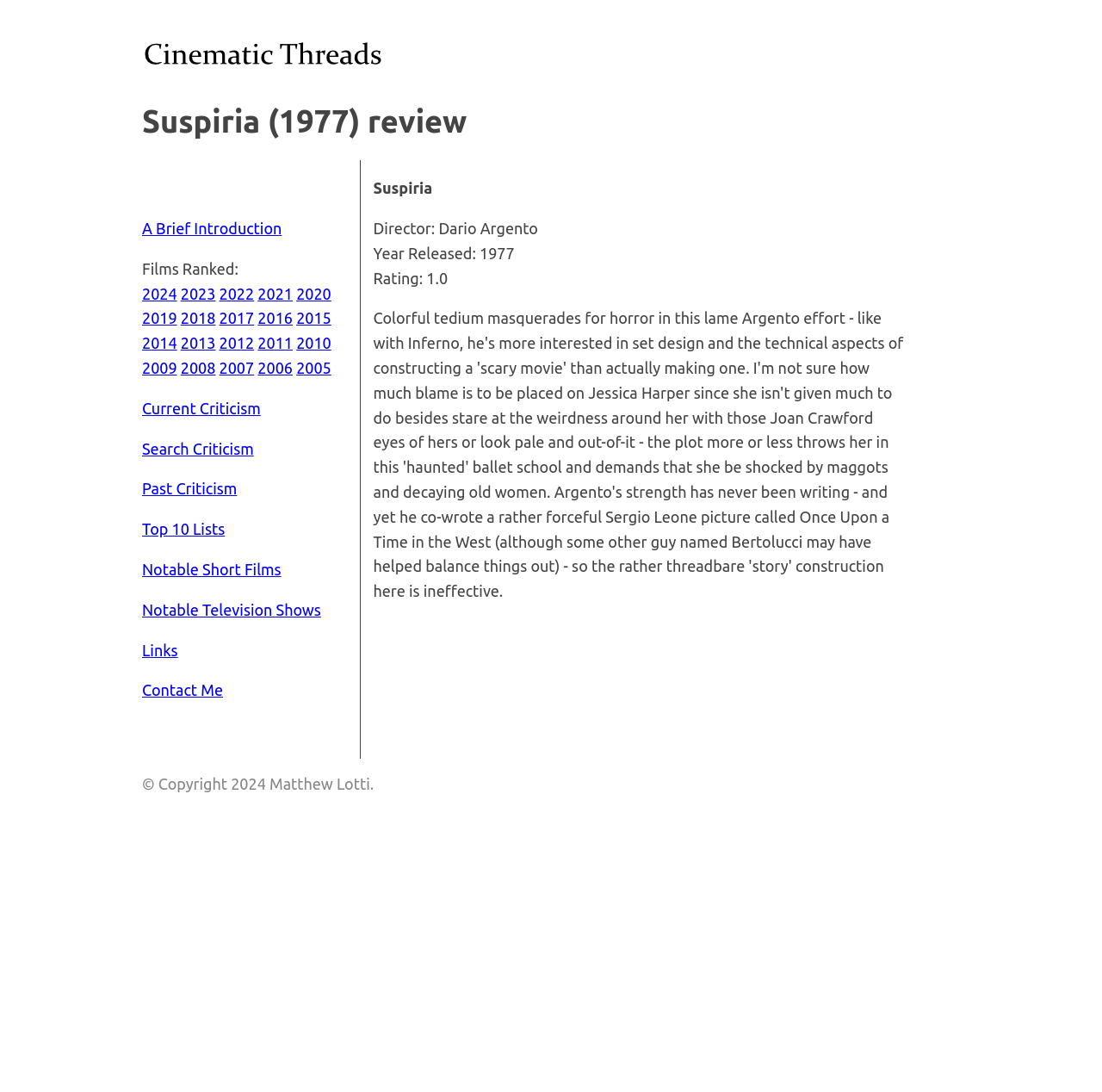Determine the bounding box for the described UI element: "2009".

[0.129, 0.329, 0.161, 0.345]